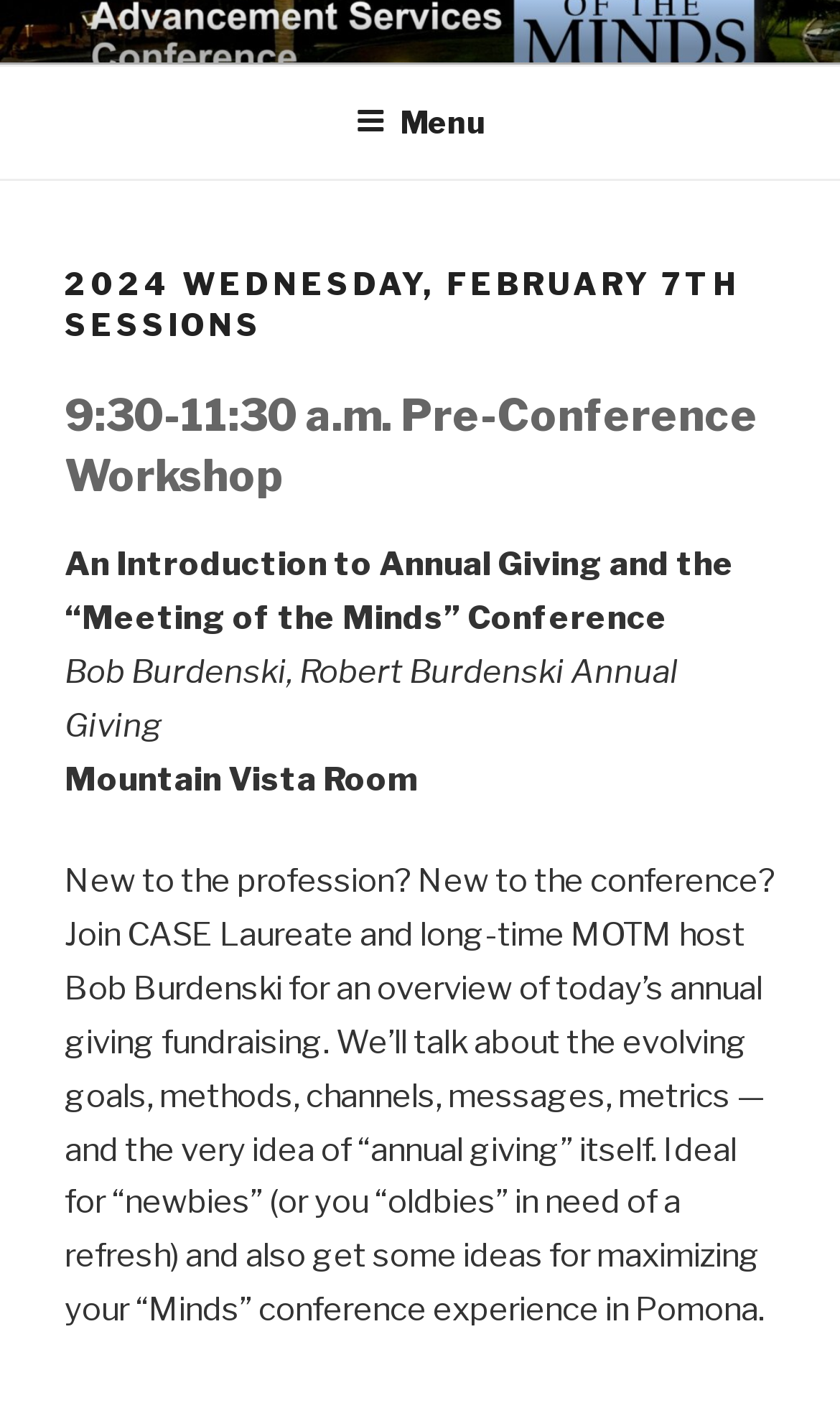Please provide the main heading of the webpage content.

2024 WEDNESDAY, FEBRUARY 7TH SESSIONS